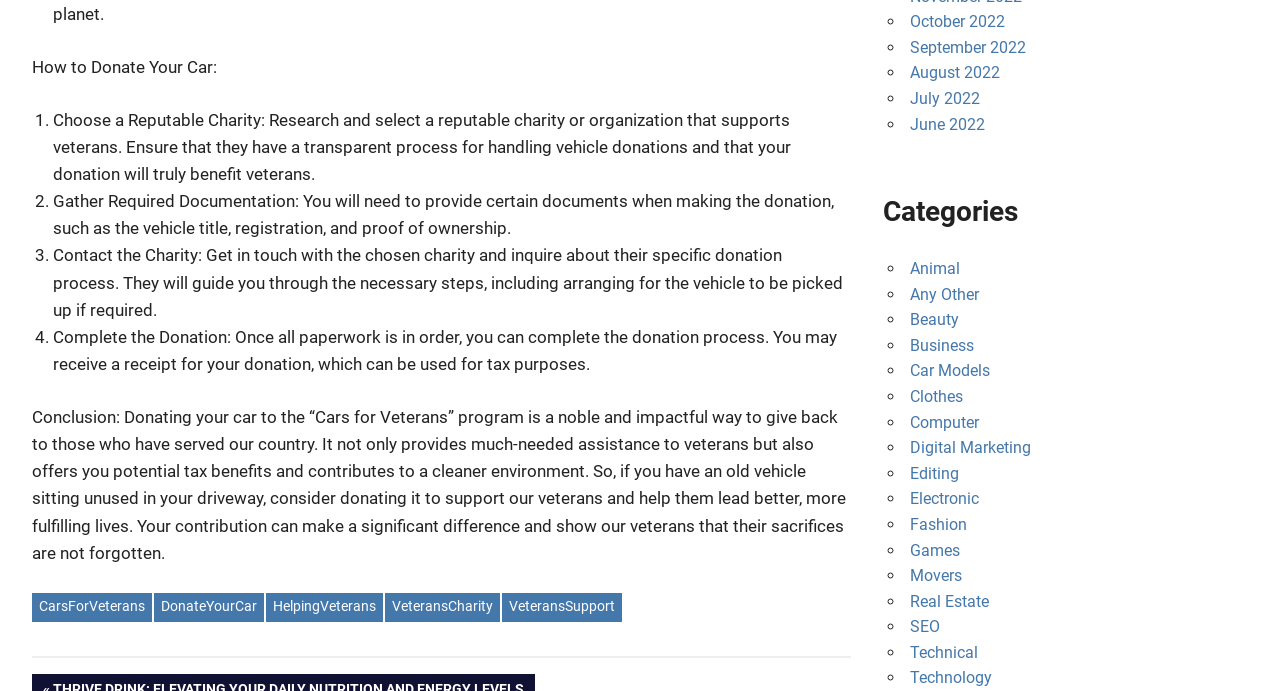Identify the bounding box for the UI element specified in this description: "June 2022". The coordinates must be four float numbers between 0 and 1, formatted as [left, top, right, bottom].

[0.711, 0.166, 0.77, 0.193]